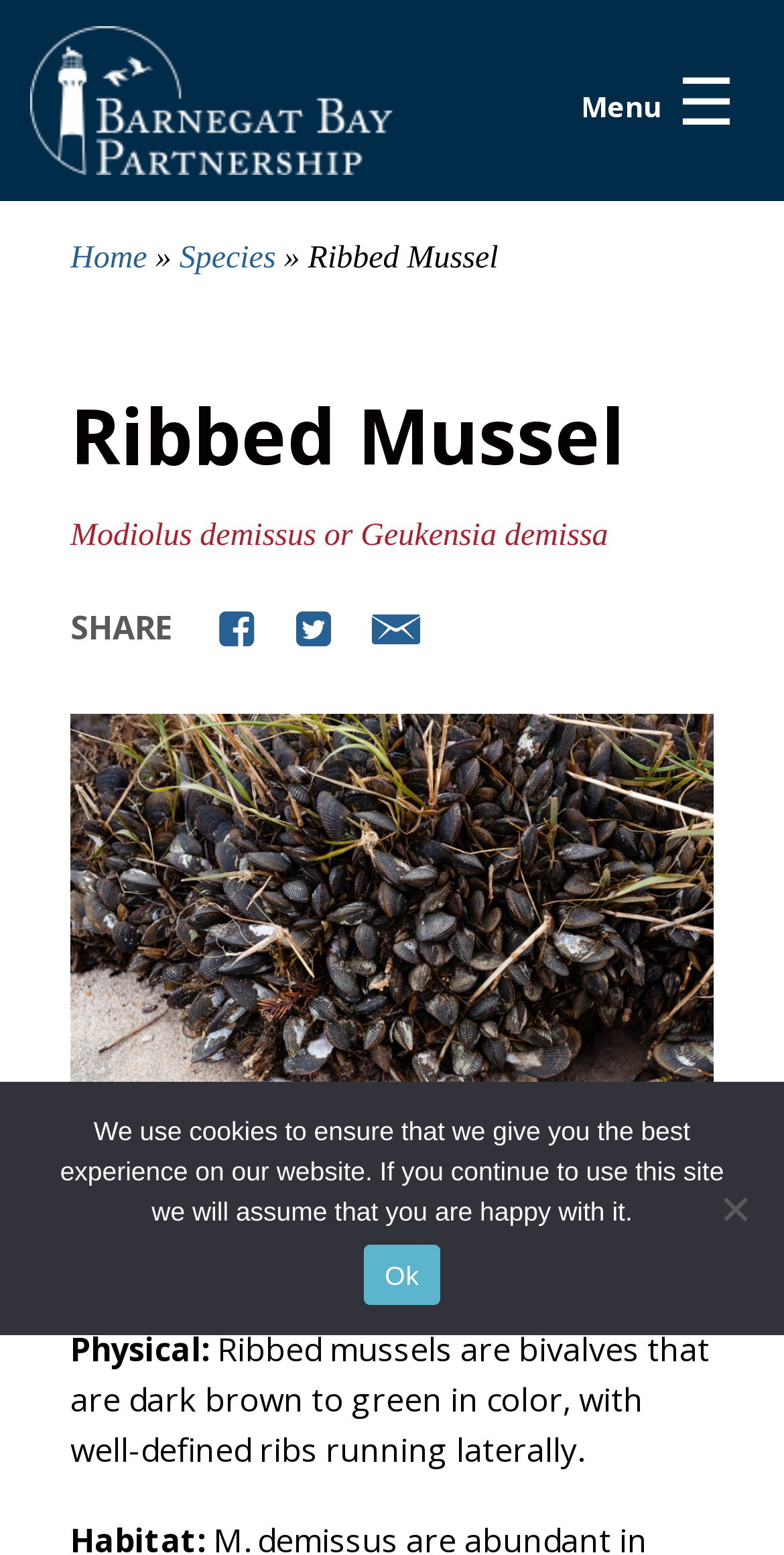From the given element description: "About the Authors", find the bounding box for the UI element. Provide the coordinates as four float numbers between 0 and 1, in the order [left, top, right, bottom].

None